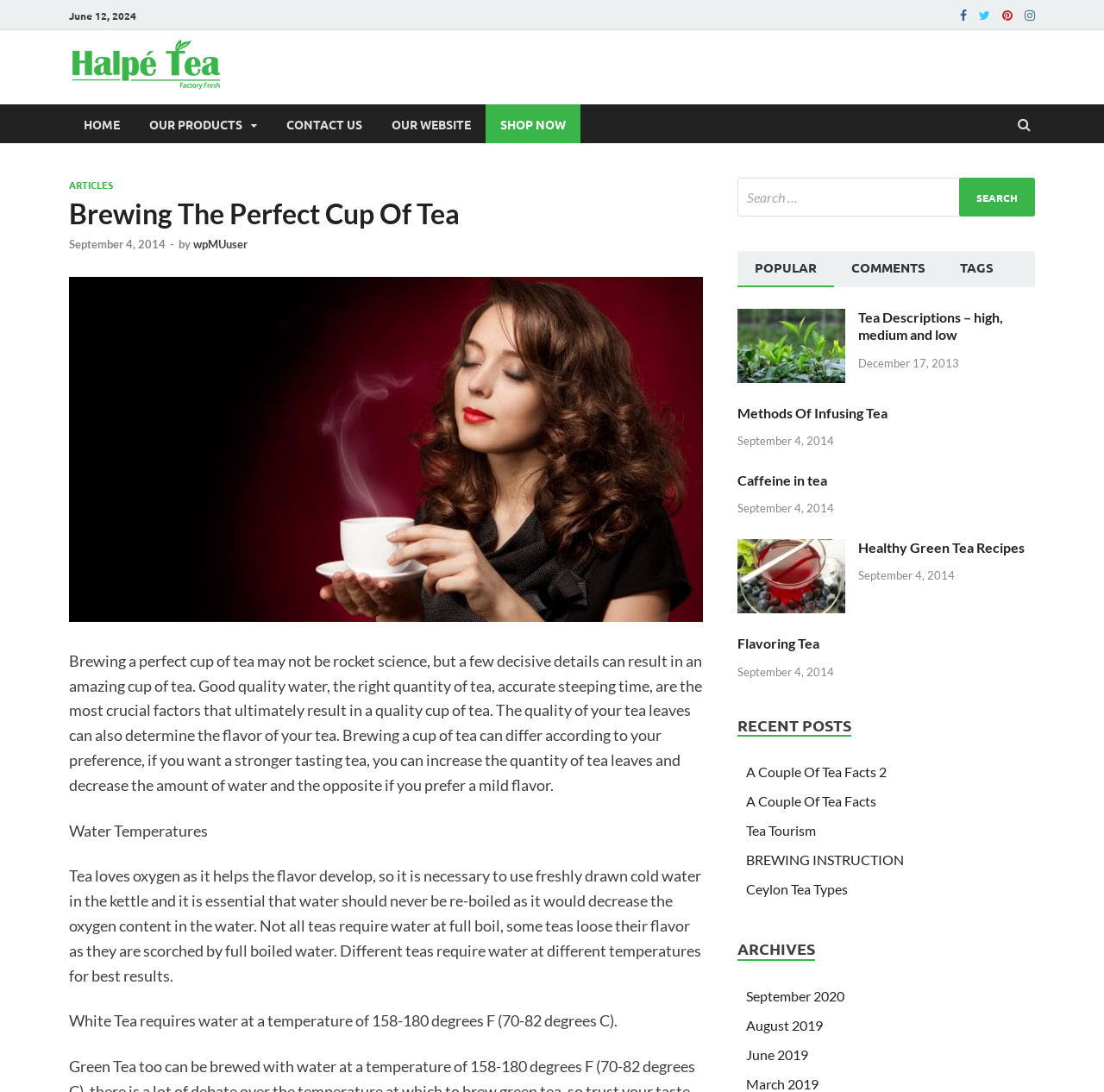Use a single word or phrase to respond to the question:
How many social media links are at the top of the webpage?

4